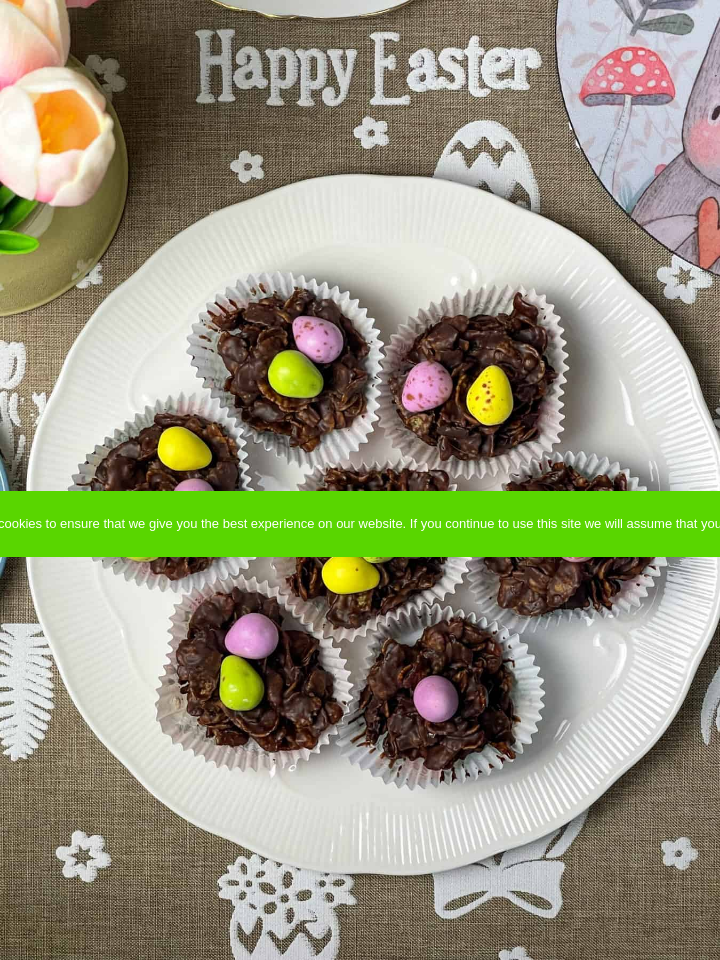What type of flowers are in the bouquet?
Deliver a detailed and extensive answer to the question.

The caption describes a bouquet of peach tulips, which contributes to the overall cheerful atmosphere of the scene.